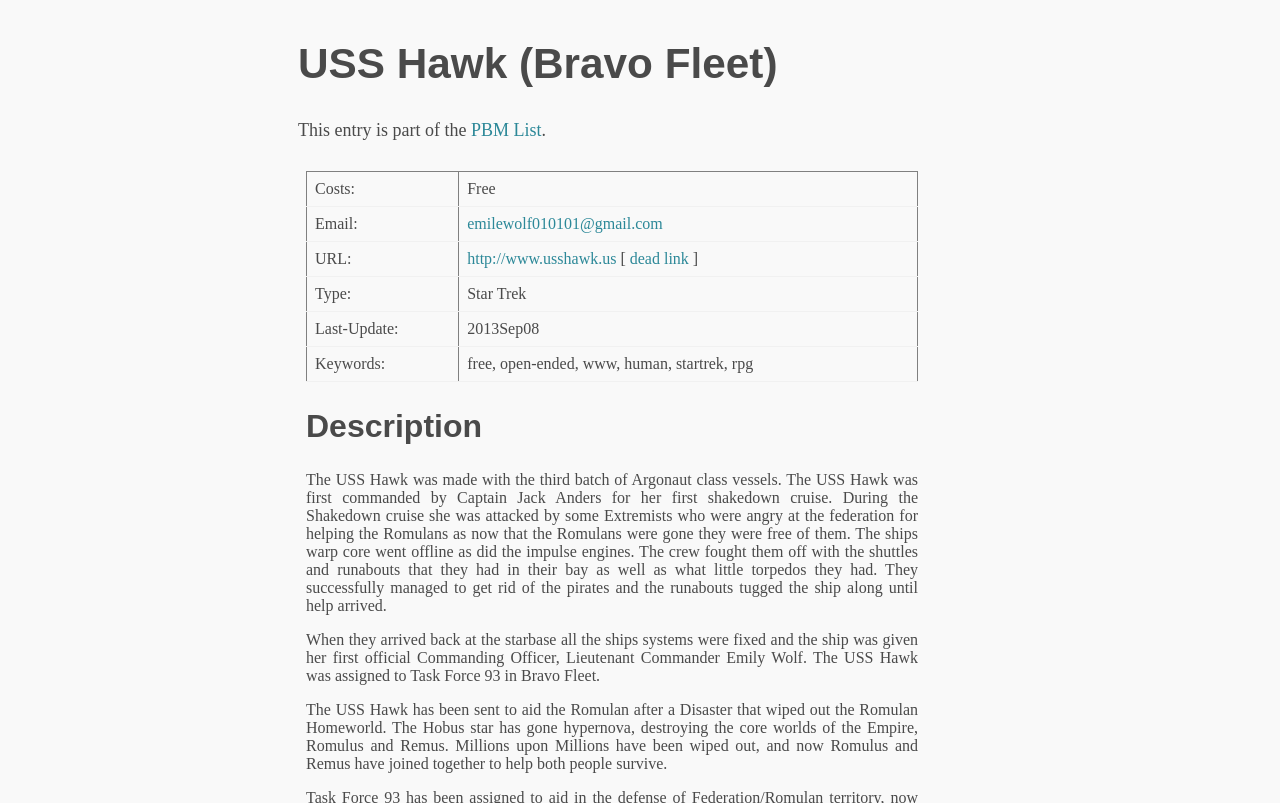Produce an elaborate caption capturing the essence of the webpage.

The webpage is about the USS Hawk, a Star Trek-themed vessel in Bravo Fleet. At the top, there is a heading with the title "USS Hawk (Bravo Fleet)" followed by a brief description stating that this entry is part of the PBM List. Below this, there is a table with several rows, each containing information about the USS Hawk, including its costs, email, URL, type, last update, and keywords. The table is positioned near the top of the page, taking up about a third of the screen.

Below the table, there is a heading titled "Description" followed by three paragraphs of text. The first paragraph describes the USS Hawk's history, including its construction, first shakedown cruise, and an attack by extremists. The second paragraph continues the story, explaining how the ship was repaired and assigned to Task Force 93 in Bravo Fleet under the command of Lieutenant Commander Emily Wolf. The third paragraph describes the USS Hawk's current mission, which is to aid the Romulan people after a disaster that destroyed their homeworld.

There are several links on the page, including "PBM List" at the top, and links to the USS Hawk's email and URL within the table. There is also a link to a dead link, which is marked as such. Overall, the page provides detailed information about the USS Hawk, its history, and its current mission.